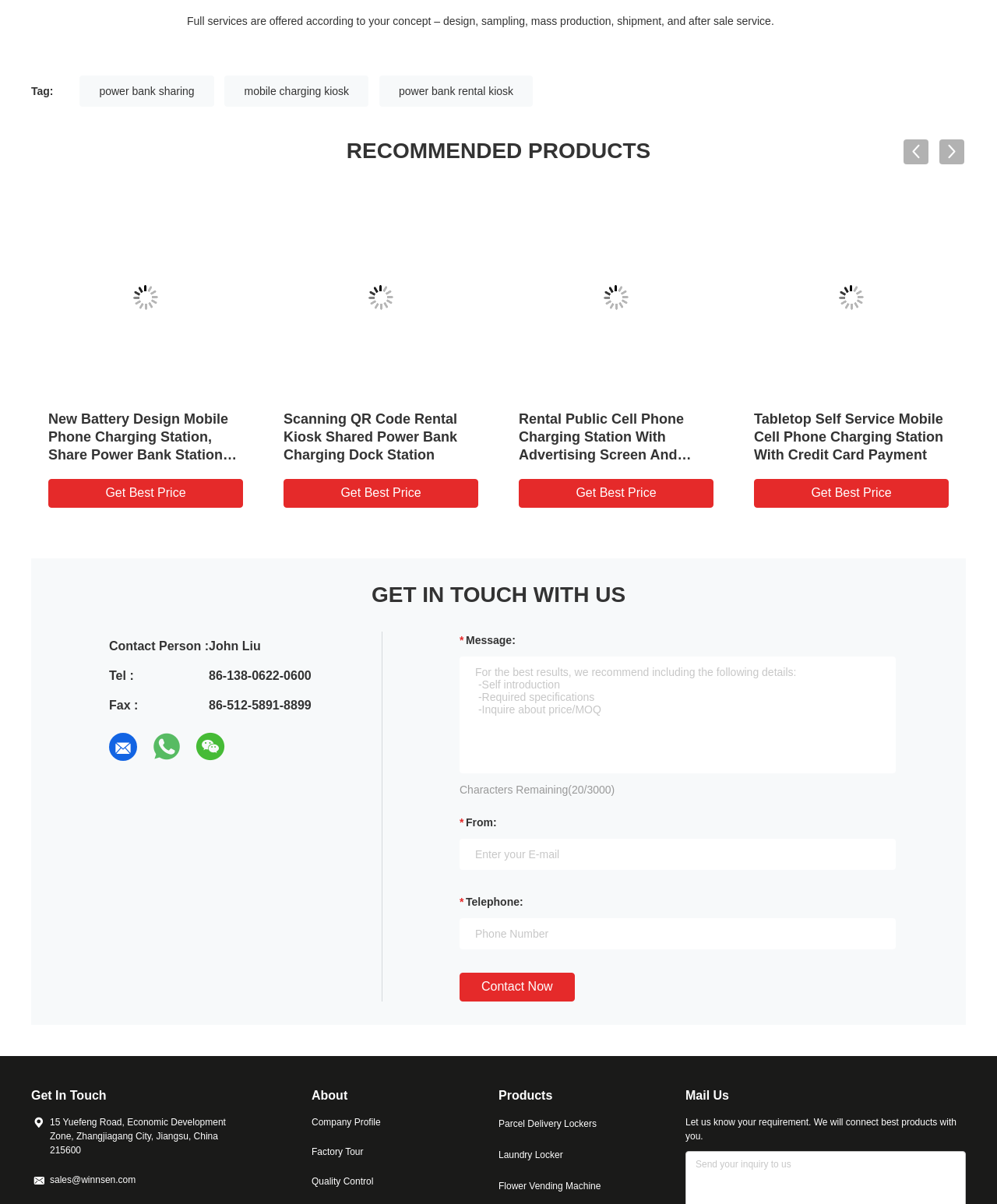Extract the bounding box coordinates for the HTML element that matches this description: "Company Profile". The coordinates should be four float numbers between 0 and 1, i.e., [left, top, right, bottom].

[0.312, 0.926, 0.438, 0.938]